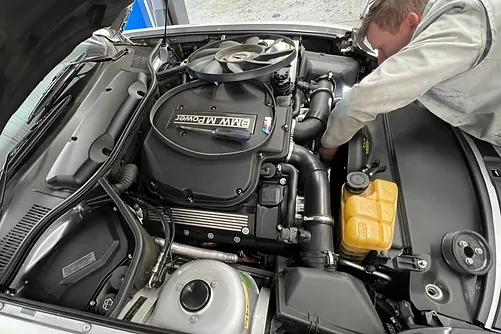What is the name of the trusted service provider for BMW owners?
Using the visual information, answer the question in a single word or phrase.

Hardy Vehicle Designs